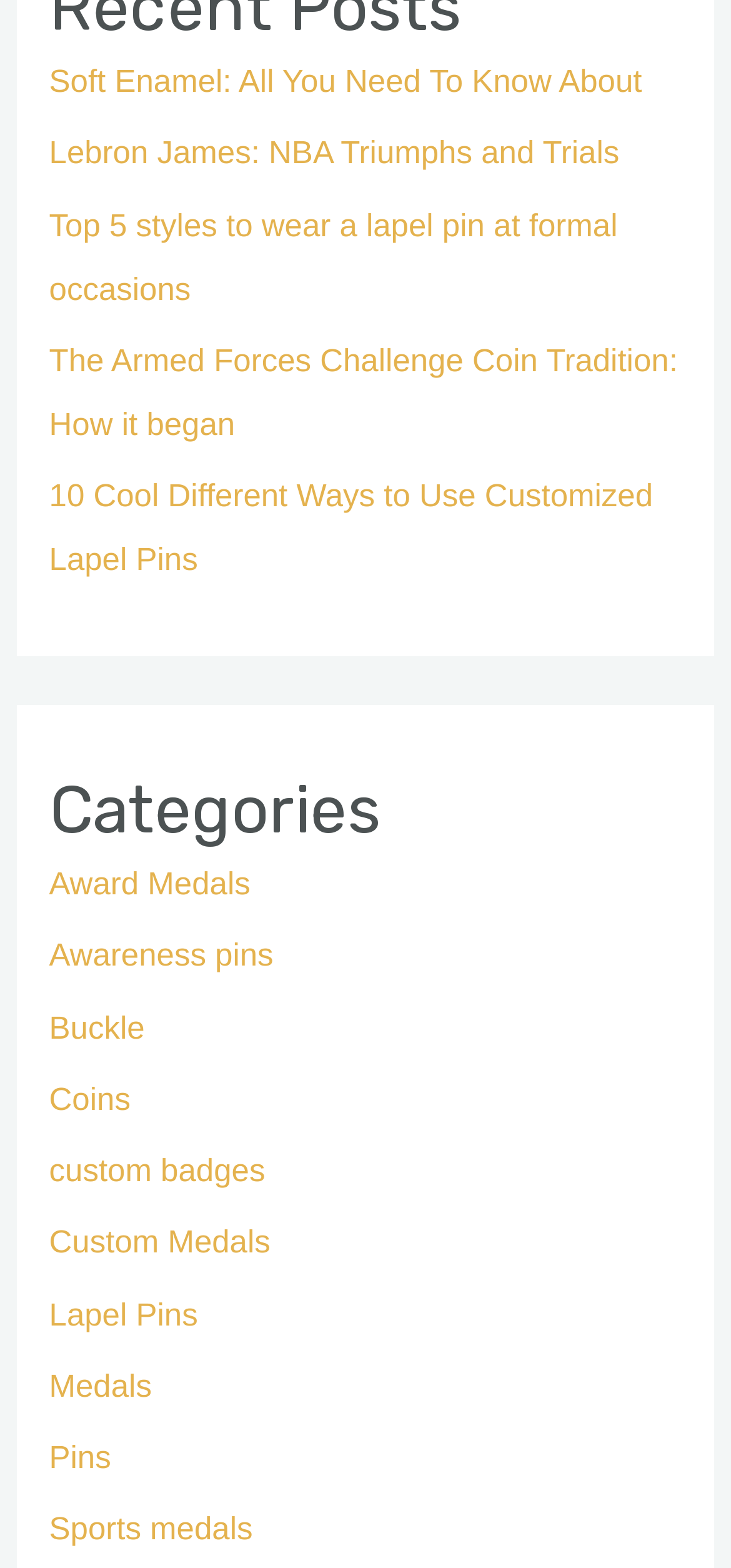Please identify the bounding box coordinates of the clickable area that will allow you to execute the instruction: "Discover Lapel Pins".

[0.067, 0.827, 0.271, 0.85]